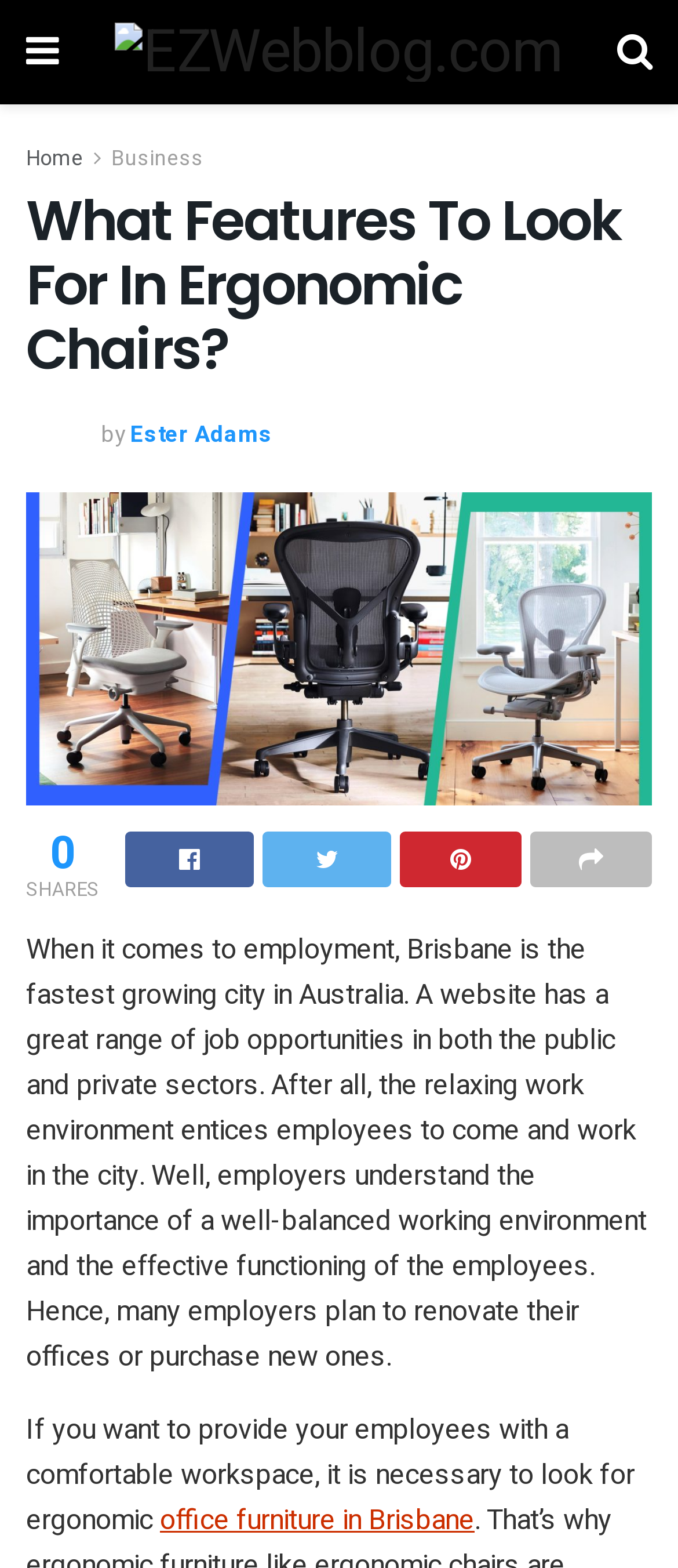What type of furniture is recommended for employers in Brisbane?
Kindly give a detailed and elaborate answer to the question.

The article recommends that employers in Brisbane should look for ergonomic office furniture to provide a comfortable workspace for their employees.